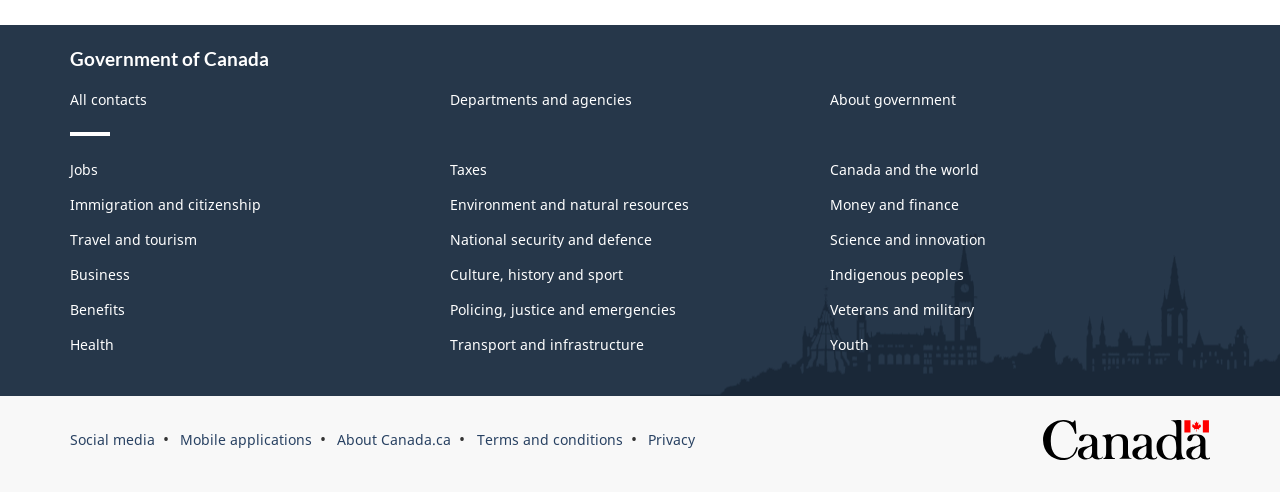Give a succinct answer to this question in a single word or phrase: 
What are the main categories on the webpage?

Departments, About, Jobs, etc.